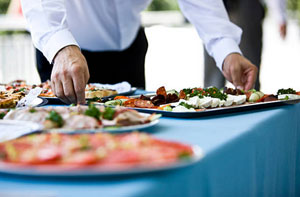Is the catering service limited to simple gatherings?
Please answer the question with as much detail and depth as you can.

According to the caption, the catering services in Houghton Regis cater to a wide range of events, including simple gatherings and elaborate celebrations, indicating that their services are not limited to just simple gatherings.